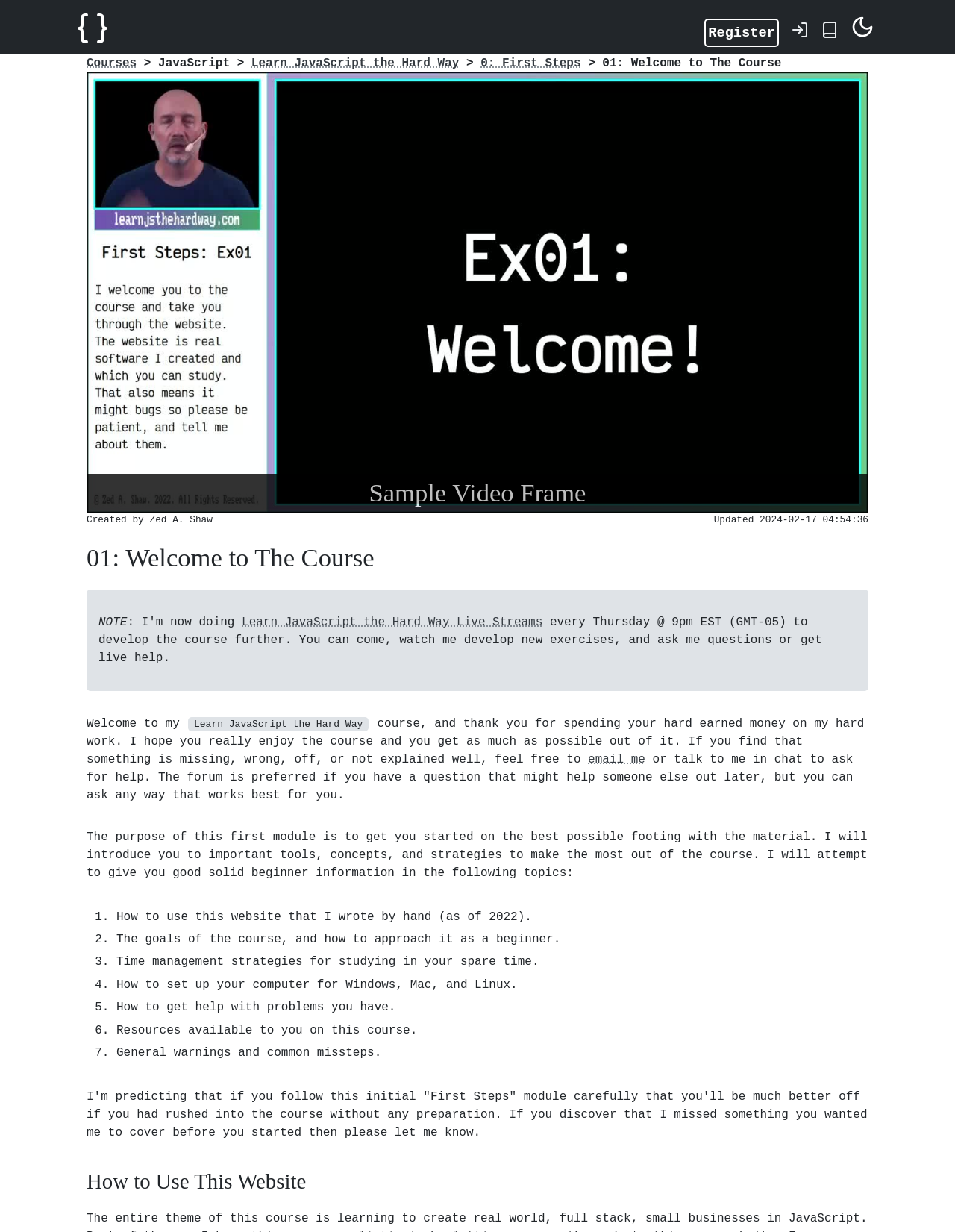What is the author's name?
Analyze the image and deliver a detailed answer to the question.

The author's name is 'Zed A. Shaw' which is mentioned in the text 'Created by Zed A. Shaw'.